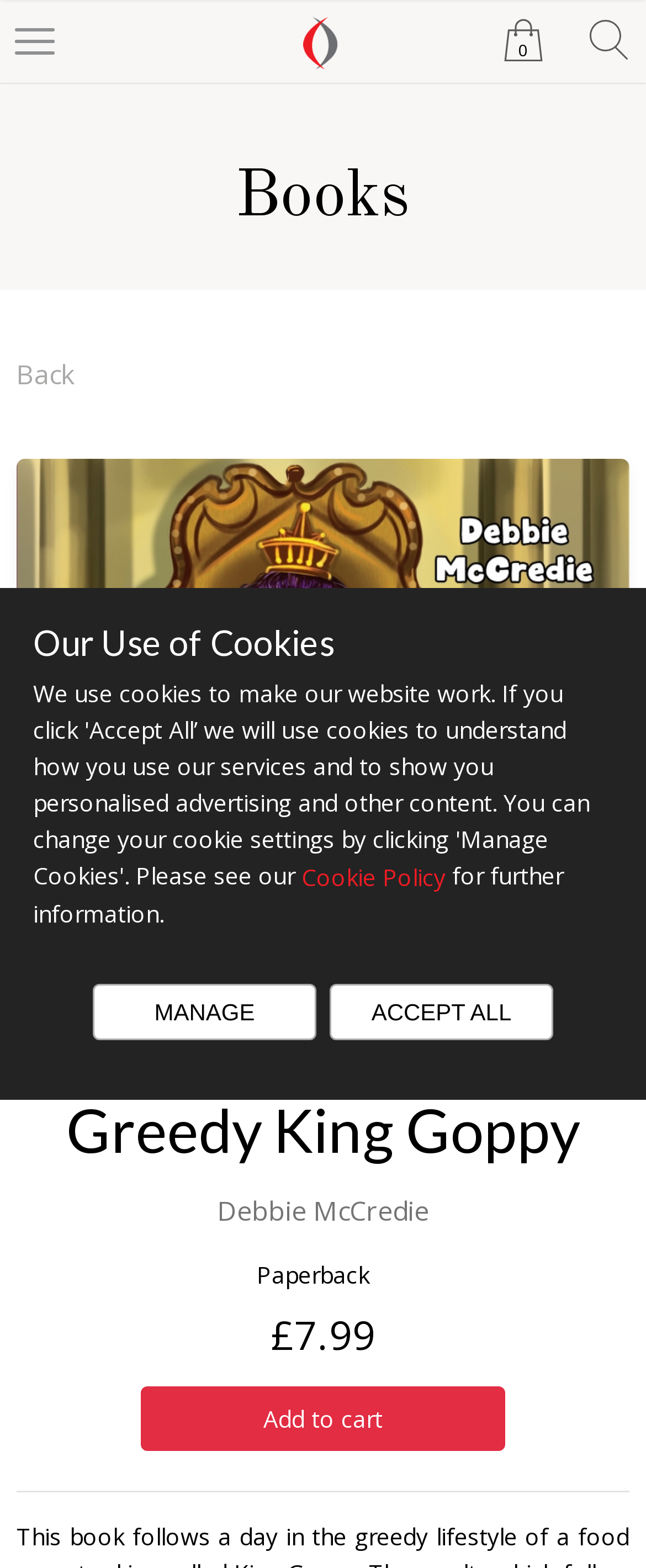Who is the author of the book?
Refer to the screenshot and respond with a concise word or phrase.

Debbie McCredie